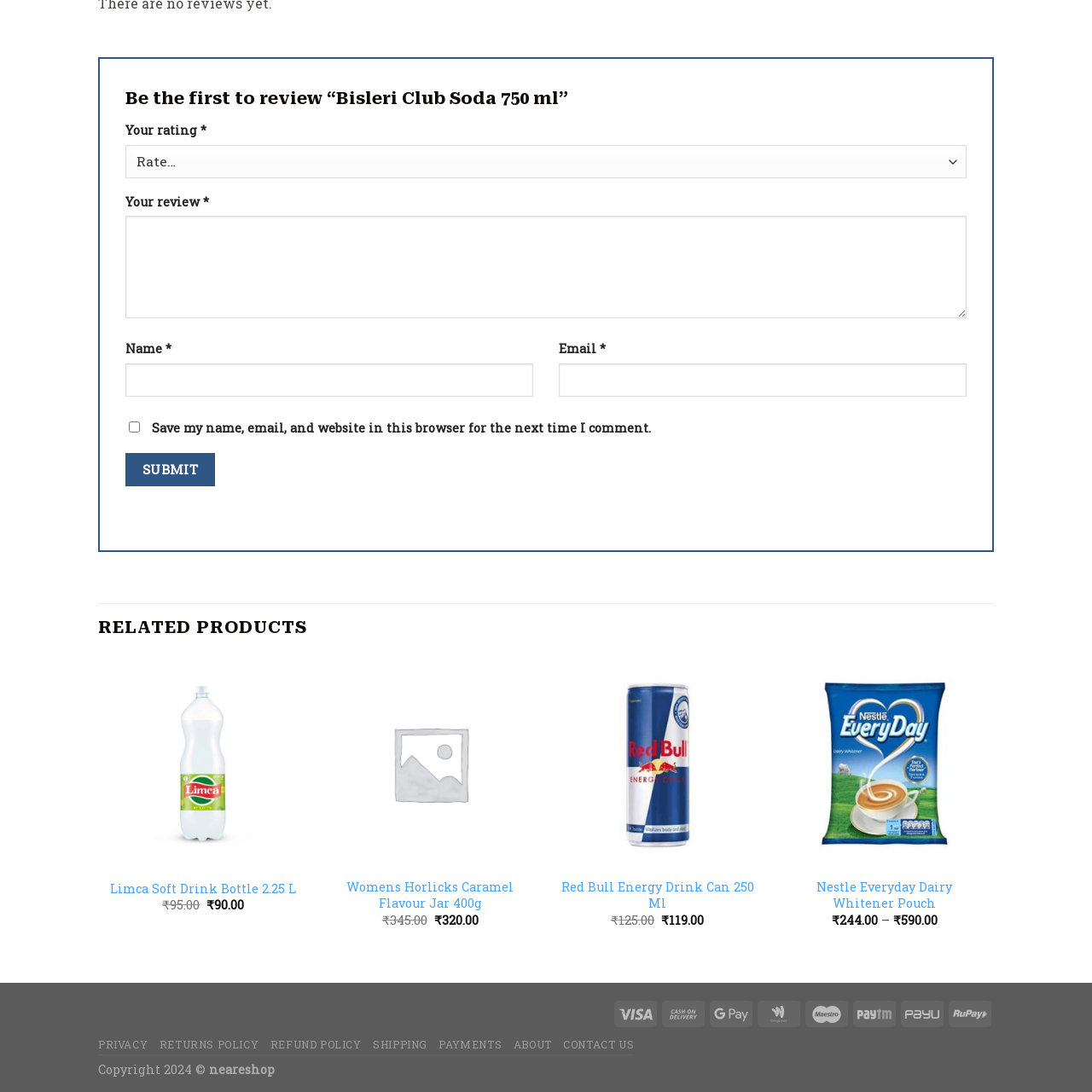What is the purpose of the 'Add to cart' option?
Inspect the image enclosed in the red bounding box and provide a thorough answer based on the information you see.

The 'Add to cart' option is nearby the product, indicating that it allows shoppers to add the product to their cart, which implies that its purpose is to facilitate the purchase of the product.